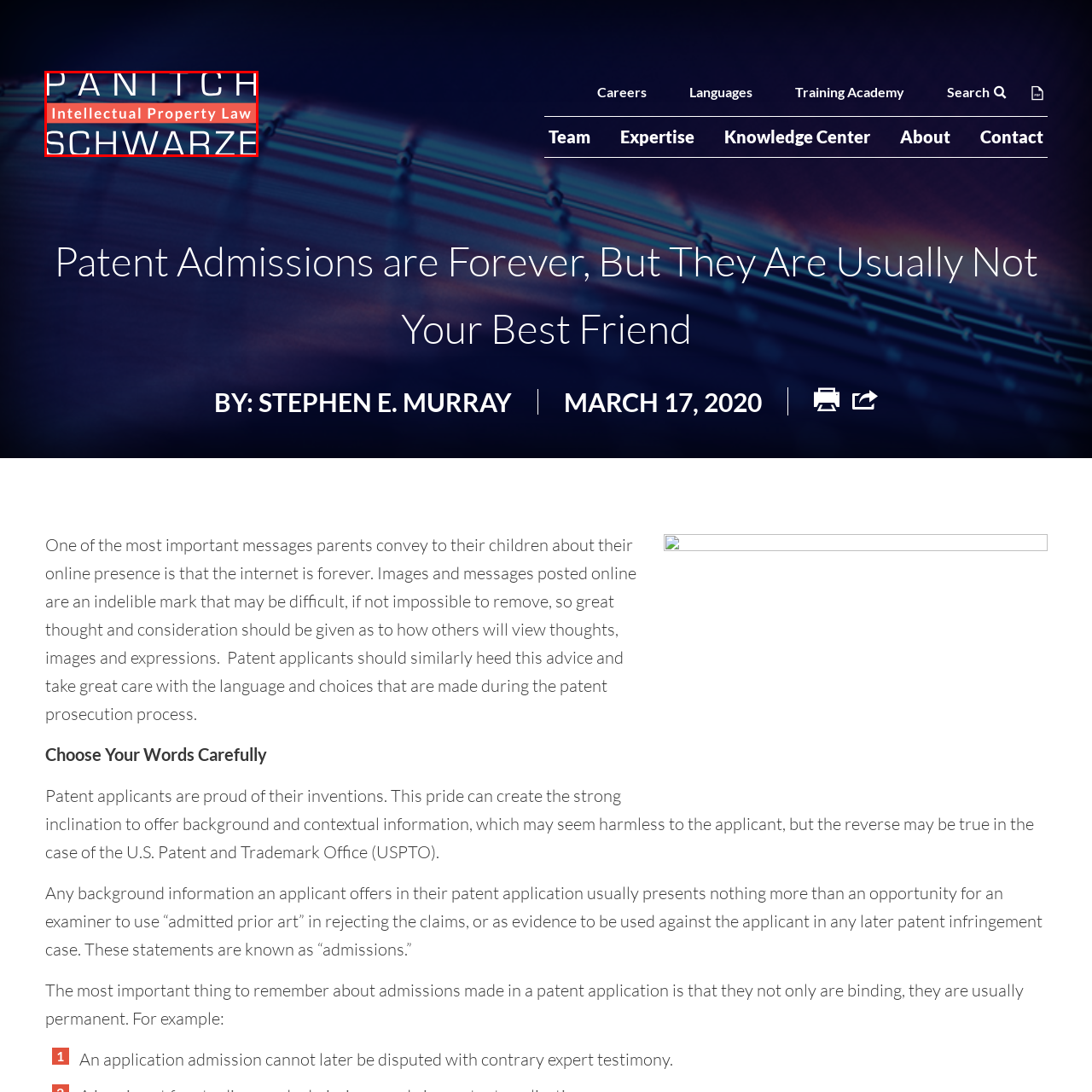Look at the image segment within the red box, What is conveyed by the bold lettering? Give a brief response in one word or phrase.

Authority and professionalism